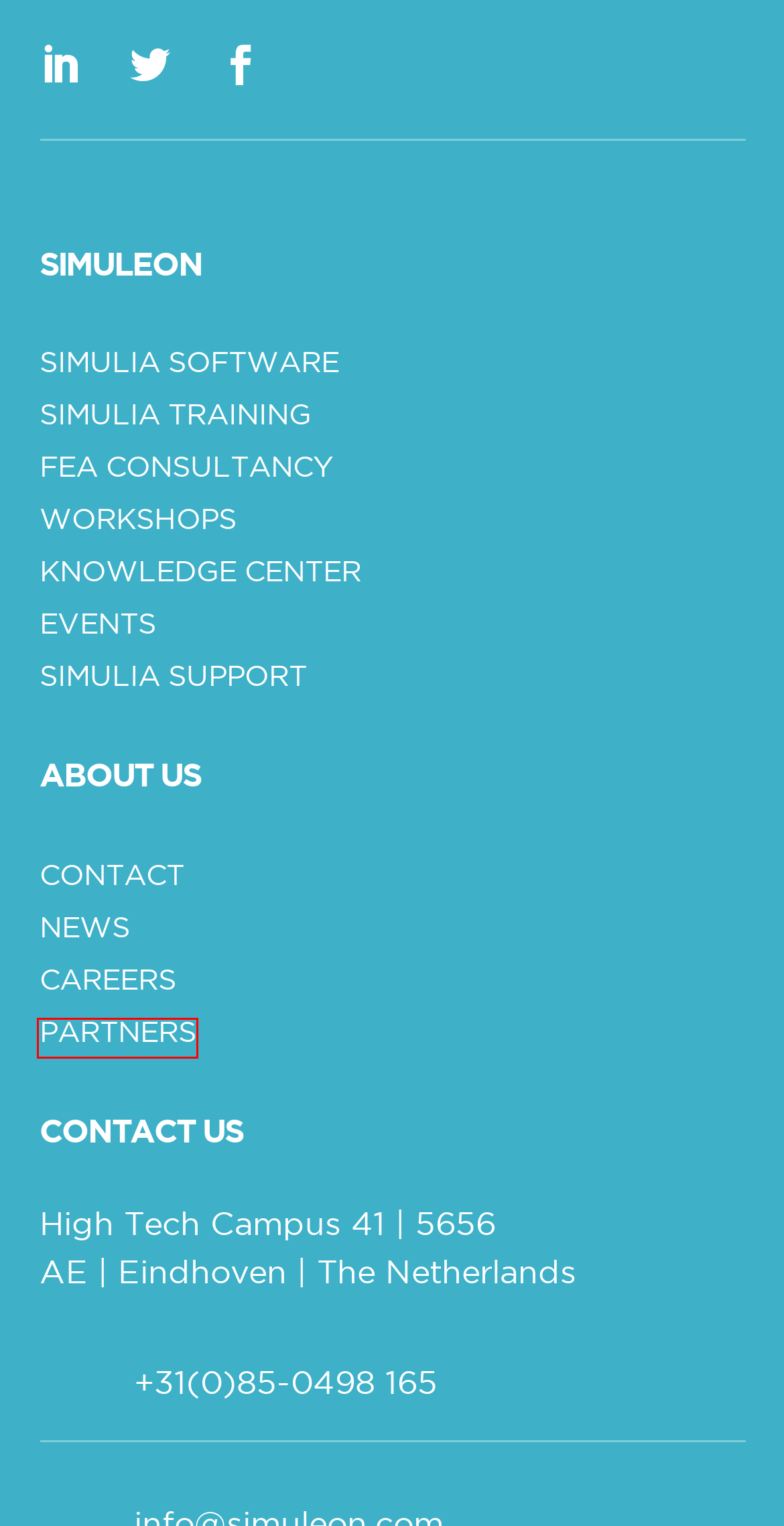You have a screenshot of a webpage where a red bounding box highlights a specific UI element. Identify the description that best matches the resulting webpage after the highlighted element is clicked. The choices are:
A. Partners - Simuleon
B. Knowledge Center - SIMULIA Tutorials and Demos | Simuleon
C. Careers - Simuleon
D. Contact - Simuleon
E. SIMULIA Support - Find your Abaqus solution right here | Simuleon
F. SIMULIA Training - A Complete Overview | Simuleon
G. News - Simuleon
H. FEA Consultancy - Abaqus Non-Linear Simulations | Simuleon

A